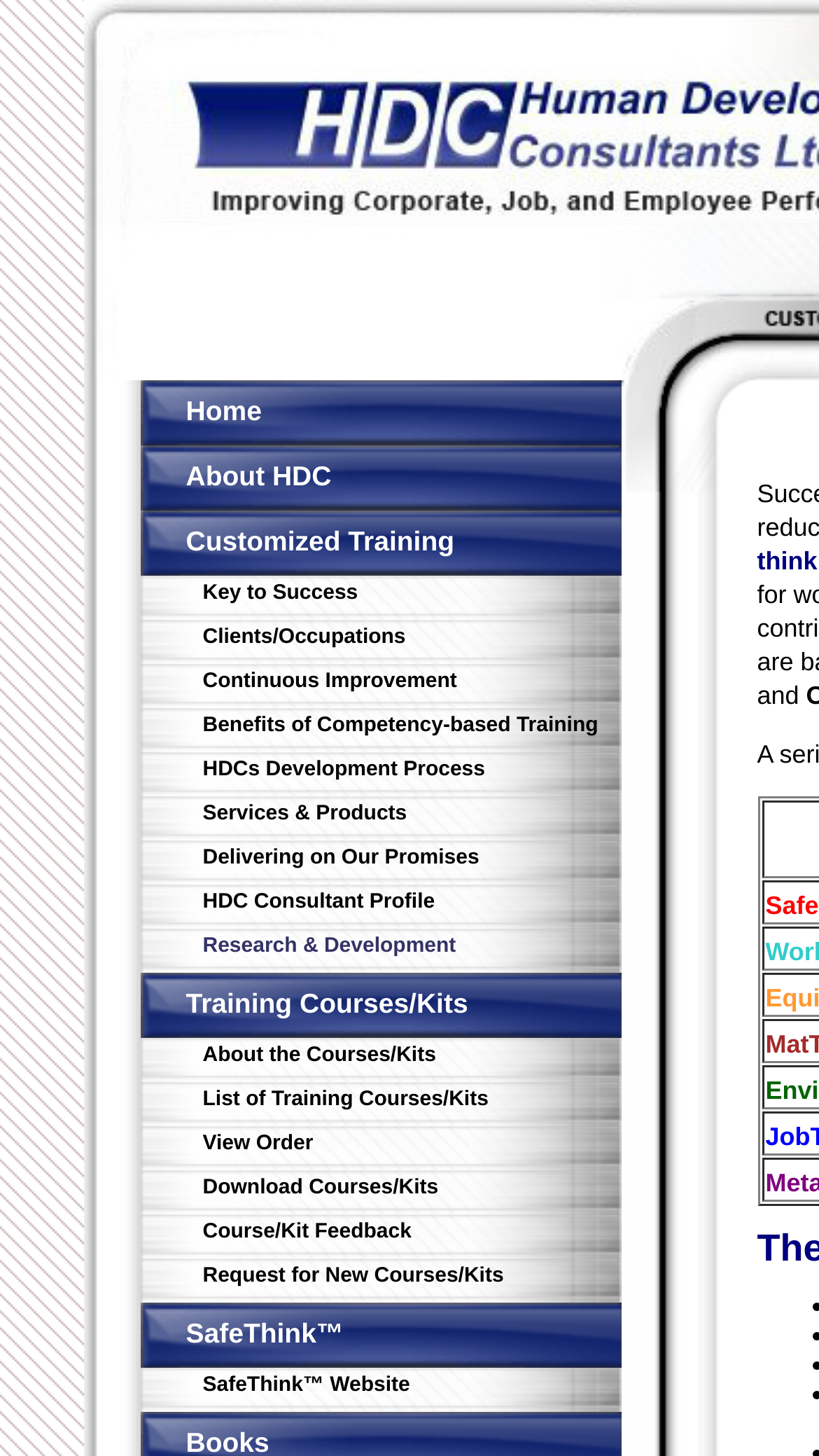Using the format (top-left x, top-left y, bottom-right x, bottom-right y), provide the bounding box coordinates for the described UI element. All values should be floating point numbers between 0 and 1: List of Training Courses/Kits

[0.247, 0.747, 0.597, 0.763]